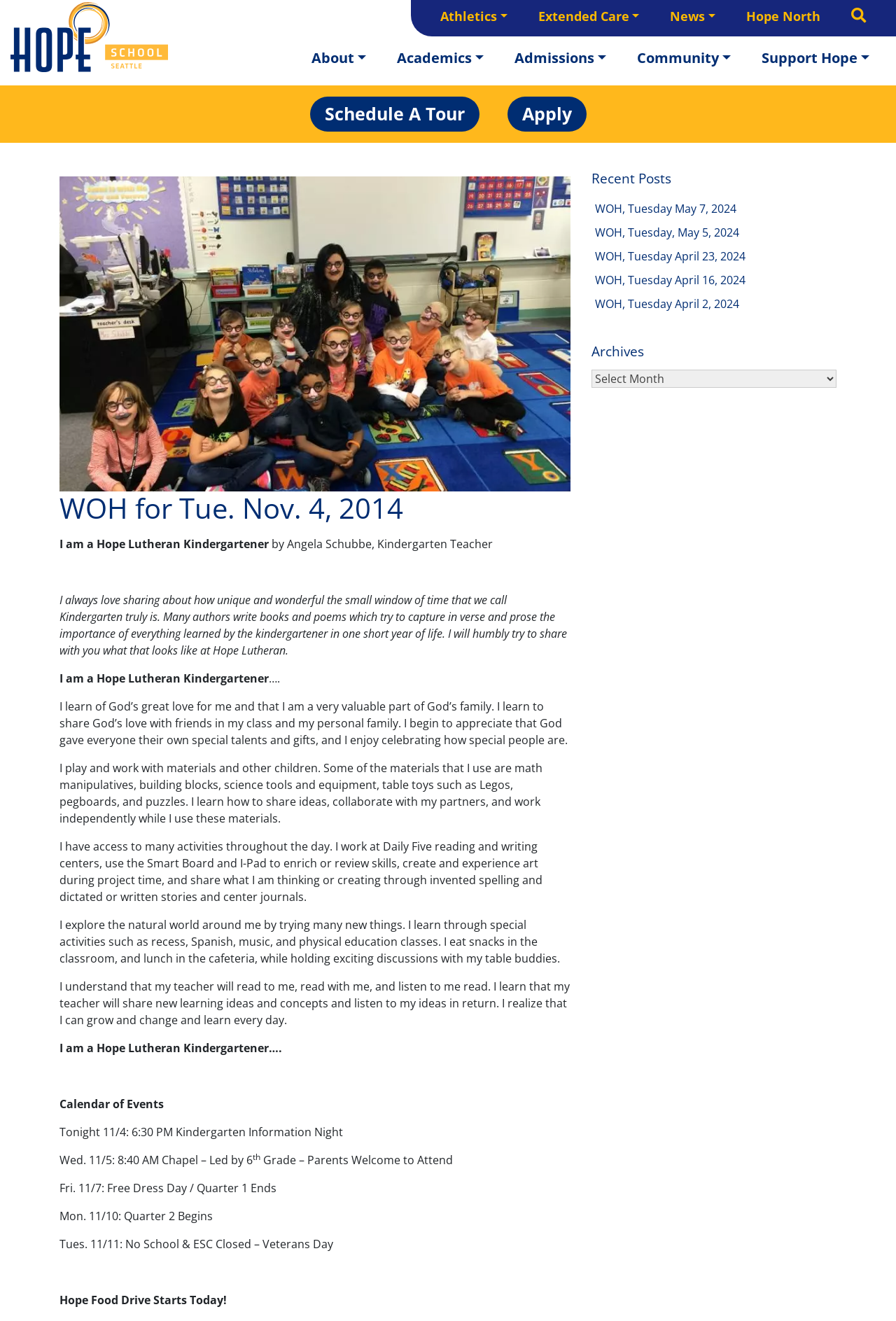Reply to the question below using a single word or brief phrase:
What is the name of the school?

Hope Lutheran